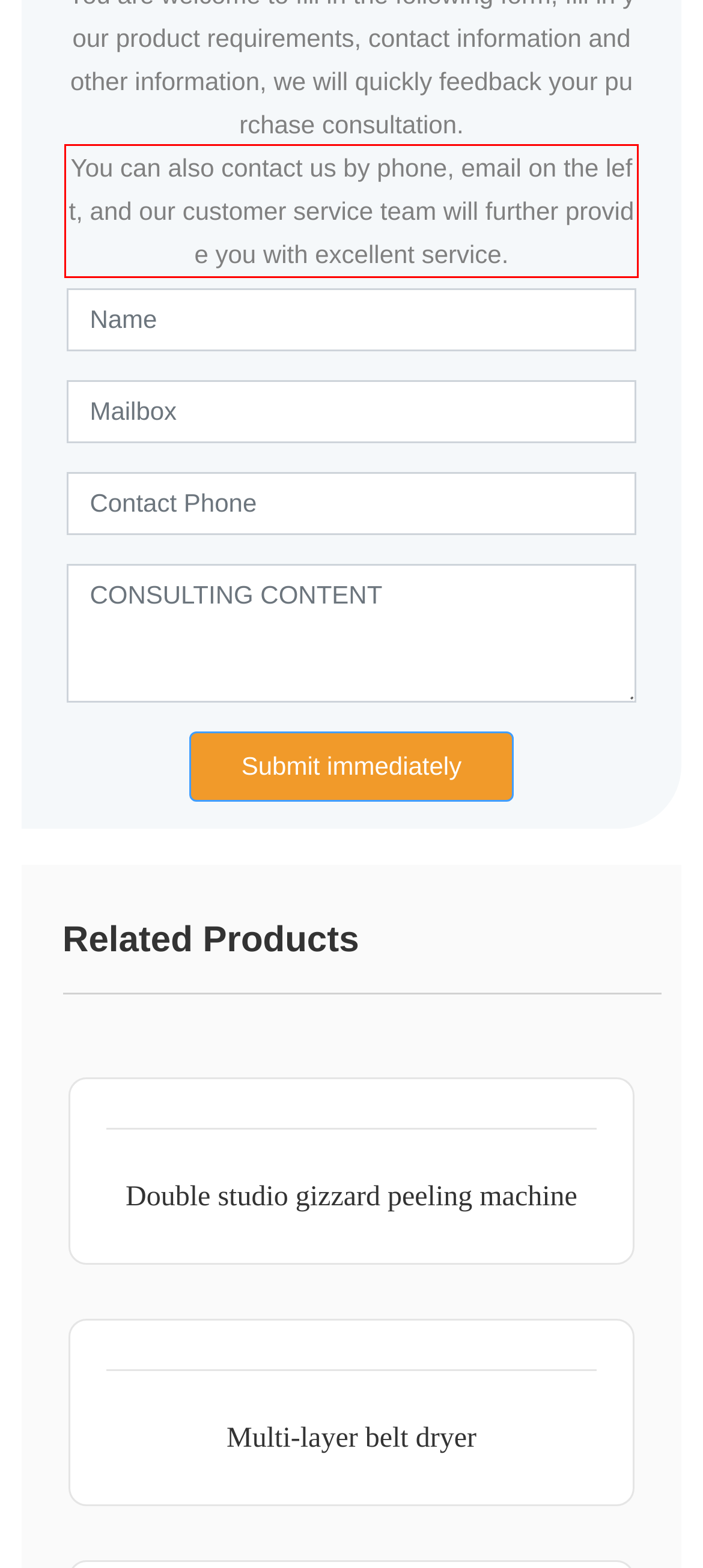You are given a screenshot with a red rectangle. Identify and extract the text within this red bounding box using OCR.

You can also contact us by phone, email on the left, and our customer service team will further provide you with excellent service.